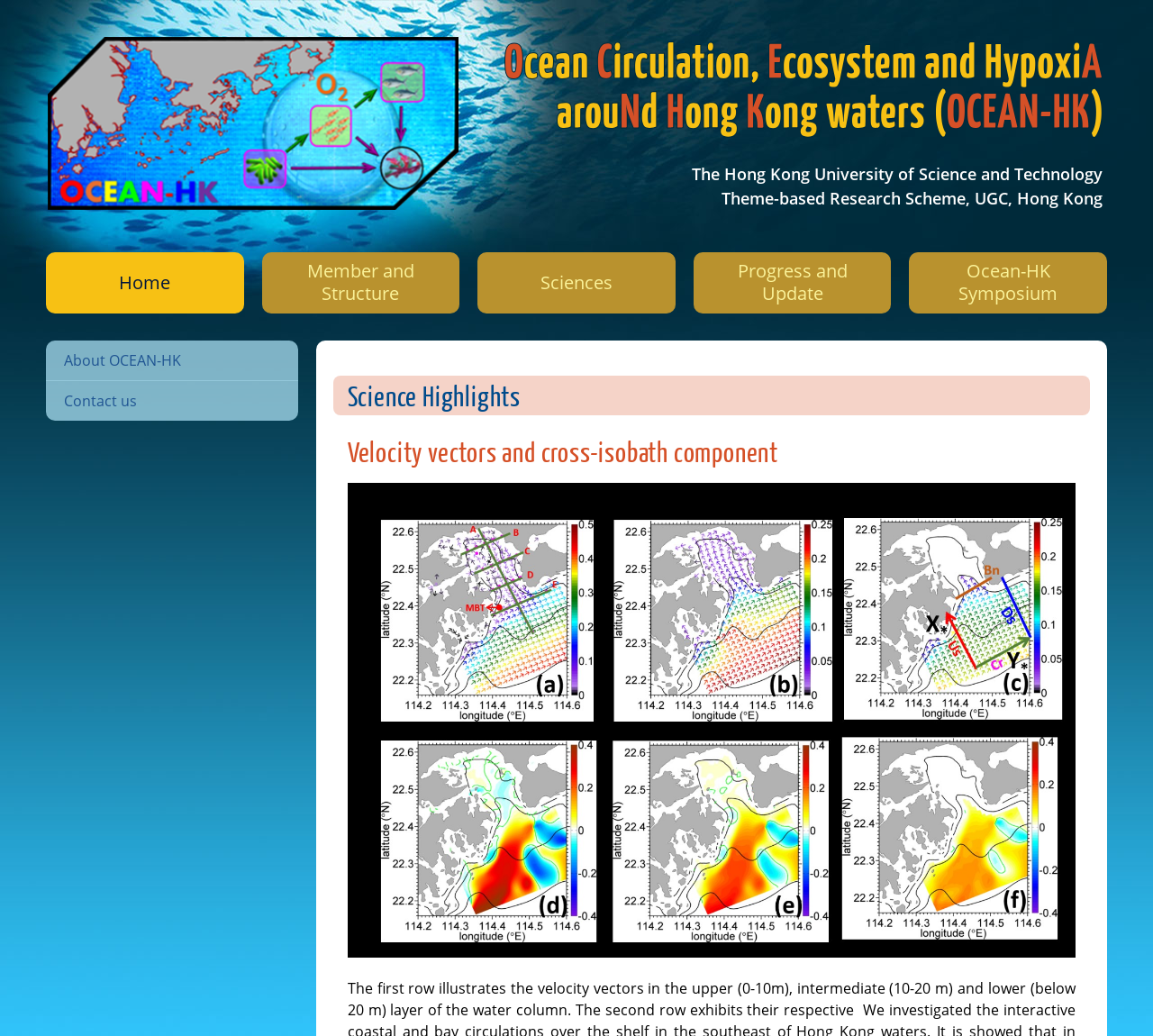Elaborate on the information and visuals displayed on the webpage.

The webpage is about OCEAN-HK, a research project focused on ocean circulation, ecosystem, and hypoxia around Hong Kong waters. At the top-left corner, there is a logo image, accompanied by a text describing the project's affiliation with The Hong Kong University of Science and Technology Theme-based Research Scheme, UGC, Hong Kong.

Below the logo, there is a navigation menu with six links: Home, Member and Structure, Sciences, Progress and Update, Ocean-HK Symposium, and About OCEAN-HK, which are aligned horizontally across the top of the page. The Contact us link is positioned below the navigation menu.

The main content of the page is divided into two sections. The first section is headed by "Science Highlights" and features an image, likely a scientific visualization, with velocity vectors and cross-isobath components. The second section is not explicitly labeled but appears to be related to the project's research, with a large image taking up most of the page's width.

There are a total of four images on the page, including the logo, the university affiliation image, and two scientific visualizations. The layout is organized, with clear headings and concise text, making it easy to navigate and understand the project's focus and research areas.